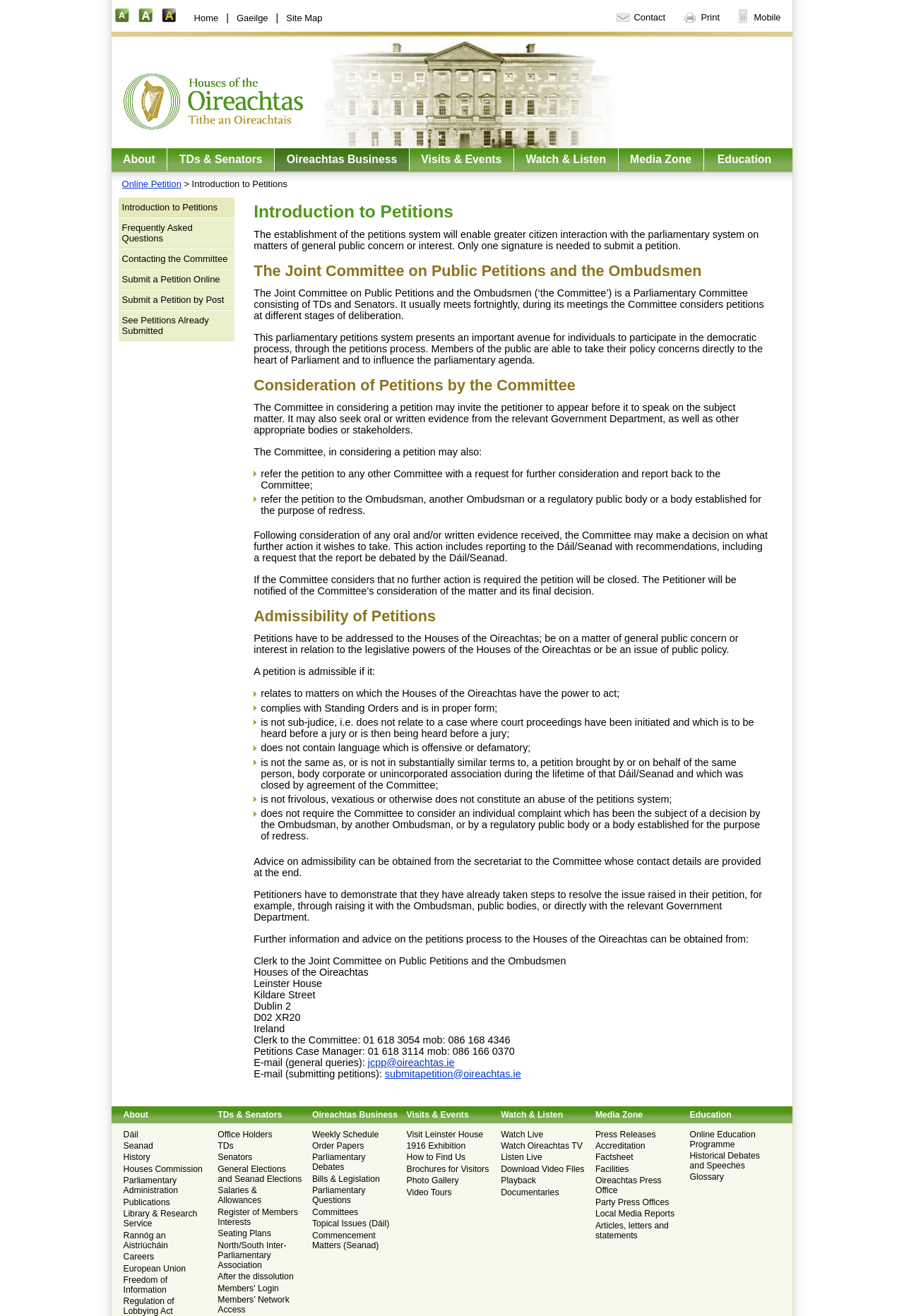How can petitioners obtain advice on admissibility?
Look at the image and answer the question with a single word or phrase.

From the secretariat to the Committee